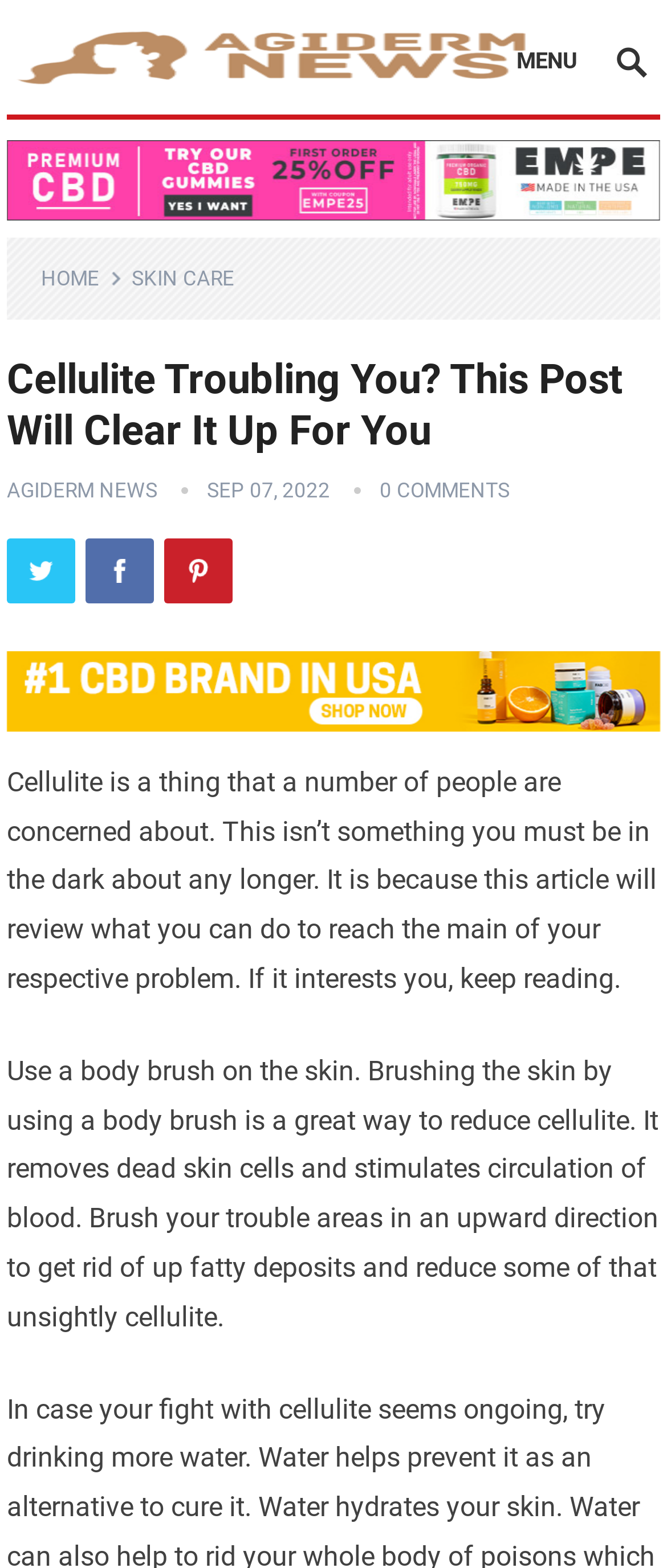Please find and report the bounding box coordinates of the element to click in order to perform the following action: "Click on the Twitter link". The coordinates should be expressed as four float numbers between 0 and 1, in the format [left, top, right, bottom].

[0.01, 0.344, 0.113, 0.385]